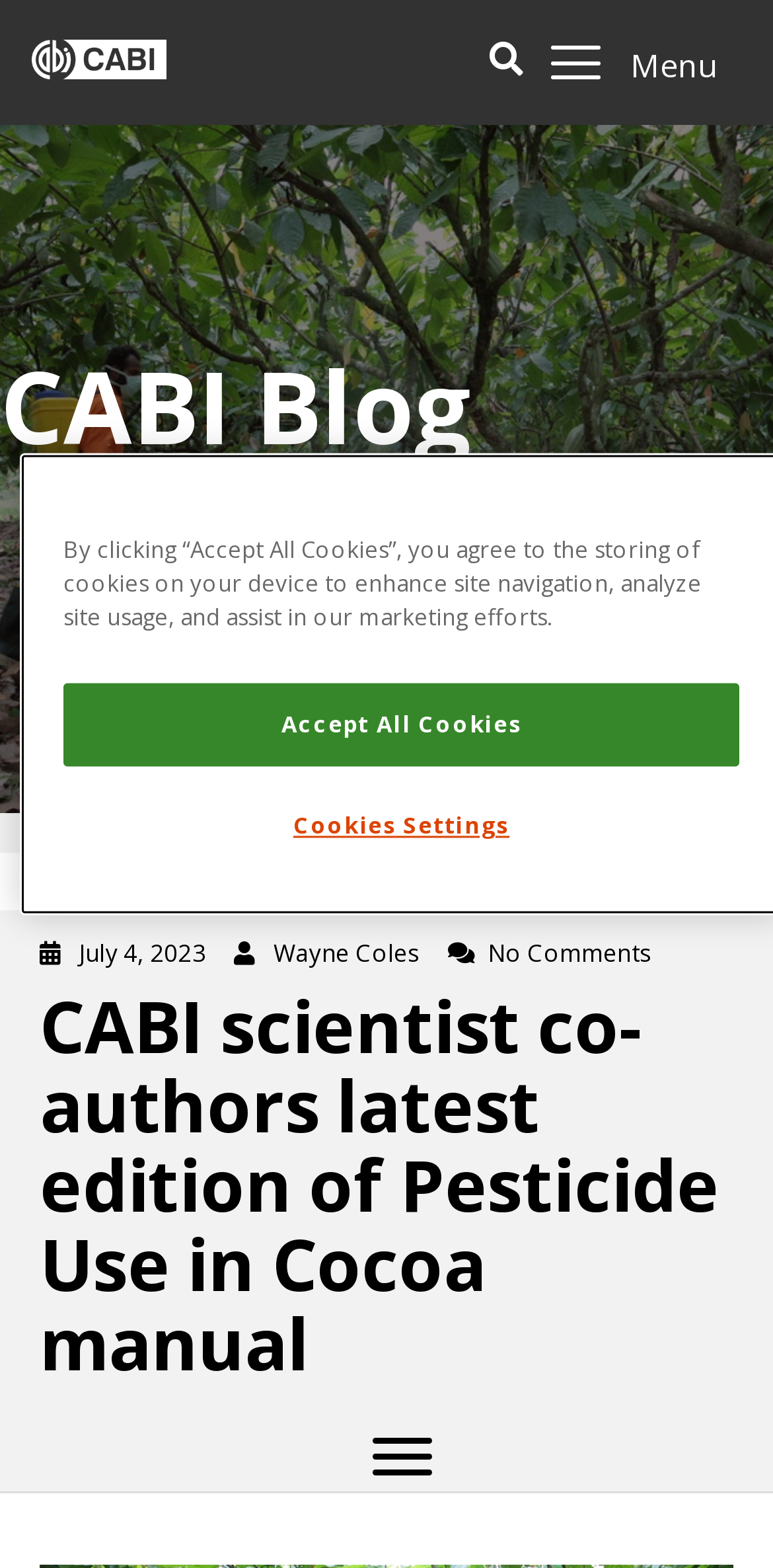What is the topic of the post?
Please provide a comprehensive answer based on the contents of the image.

I determined the answer by analyzing the heading element with the text 'CABI scientist co-authors latest edition of Pesticide Use in Cocoa manual' which is the main topic of the post.